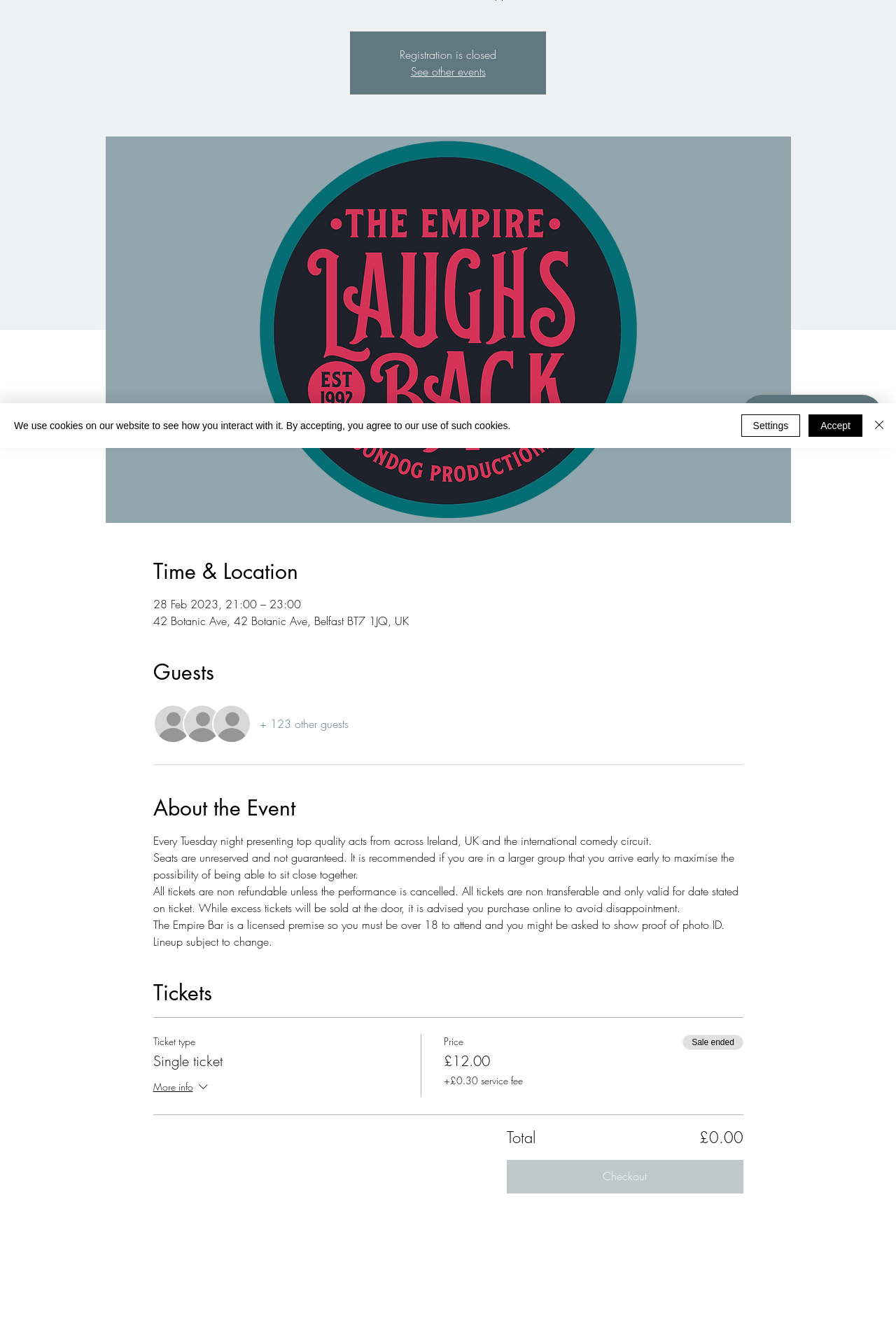Locate the bounding box coordinates of the UI element described by: "aria-label="Close"". Provide the coordinates as four float numbers between 0 and 1, formatted as [left, top, right, bottom].

[0.972, 0.312, 0.991, 0.328]